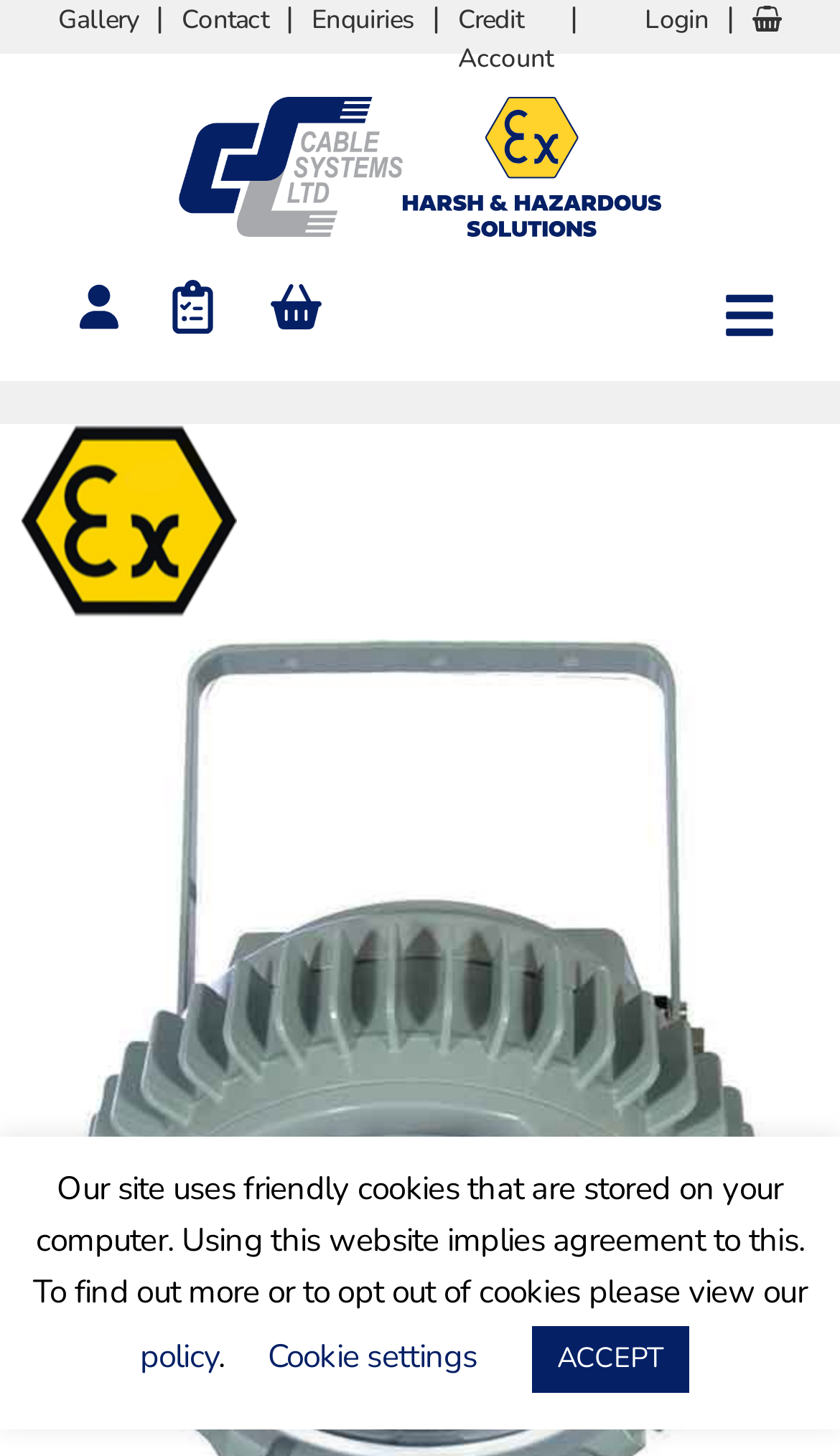What is the purpose of the button 'Cookie settings'?
Give a single word or phrase answer based on the content of the image.

To manage cookies